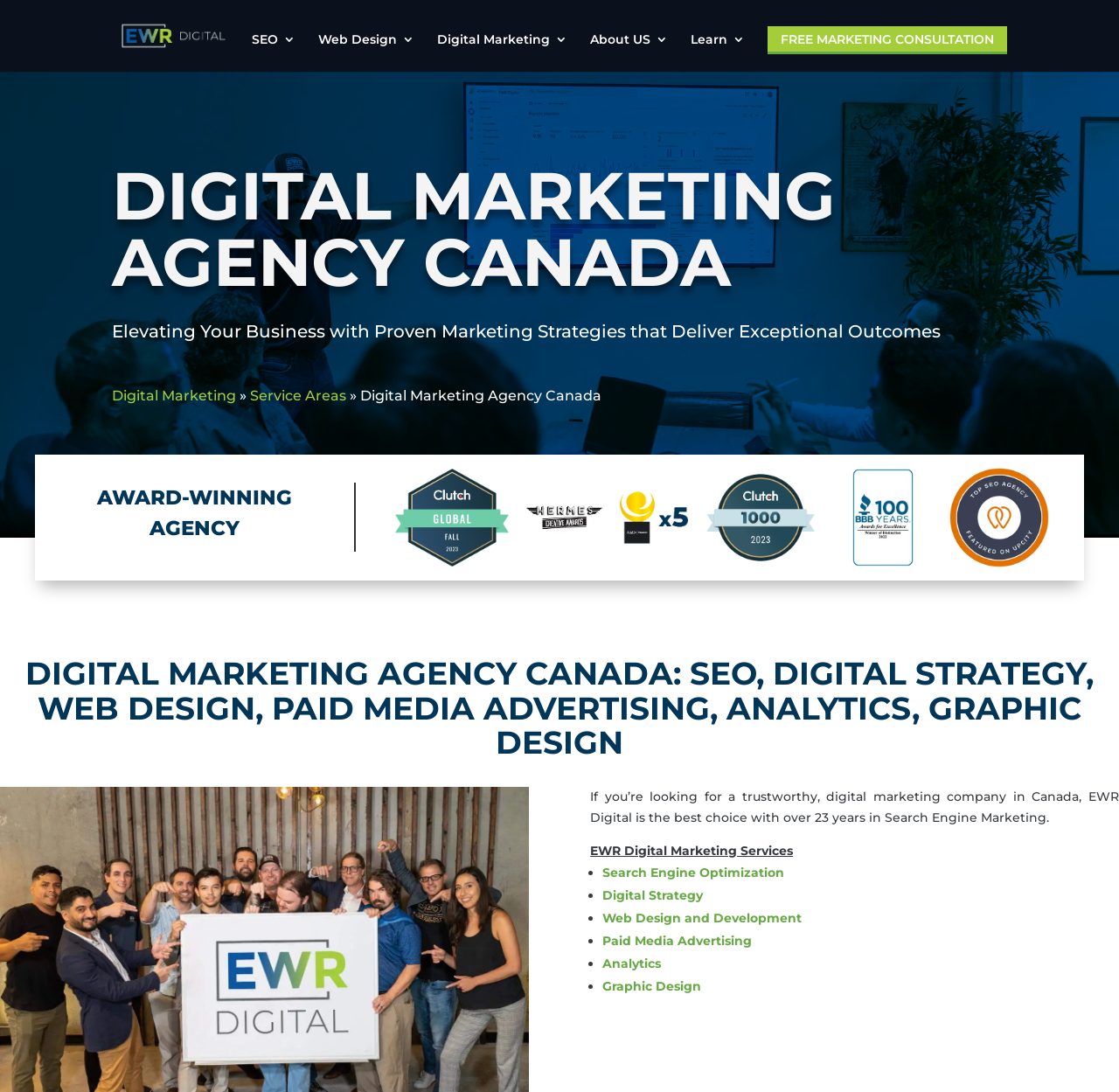Find the bounding box coordinates of the element you need to click on to perform this action: 'Visit the 'About US' page'. The coordinates should be represented by four float values between 0 and 1, in the format [left, top, right, bottom].

[0.527, 0.03, 0.597, 0.066]